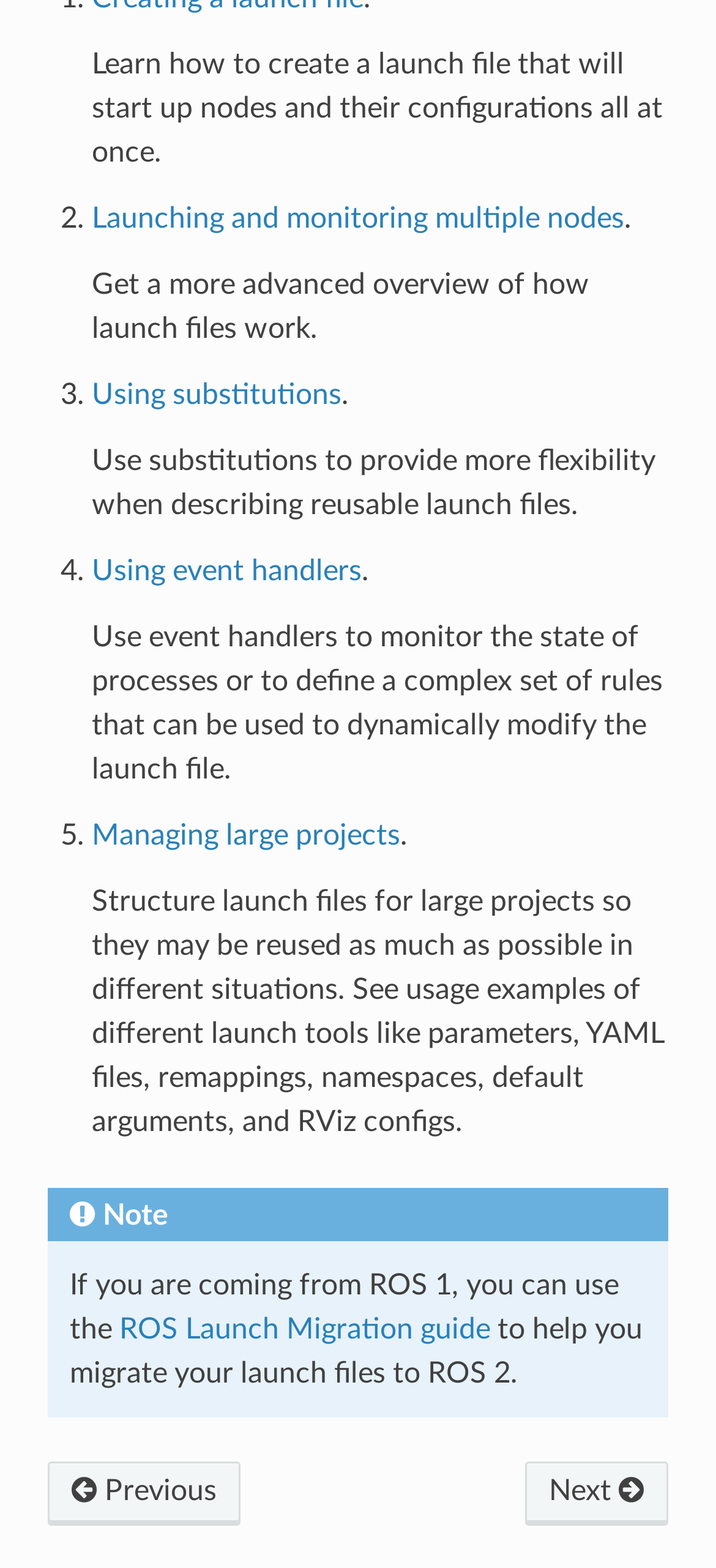Provide the bounding box coordinates of the UI element this sentence describes: "Next".

[0.734, 0.932, 0.934, 0.973]